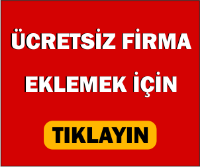Illustrate the scene in the image with a detailed description.

The image features a bold and eye-catching advertisement urging viewers to add their business for free. Set against a striking red background, the text prominently displays "ÜCRETSİZ FİRMA EKLEMEK İÇİN" (meaning "To add a company for free") in large, white letters. Below this, a bright yellow button with the word "TIKLAYIN" (meaning "Click here") invites immediate action. The overall design aims to grab attention and encourage users to engage with the offer, making it clear that there is no cost involved in adding a business.